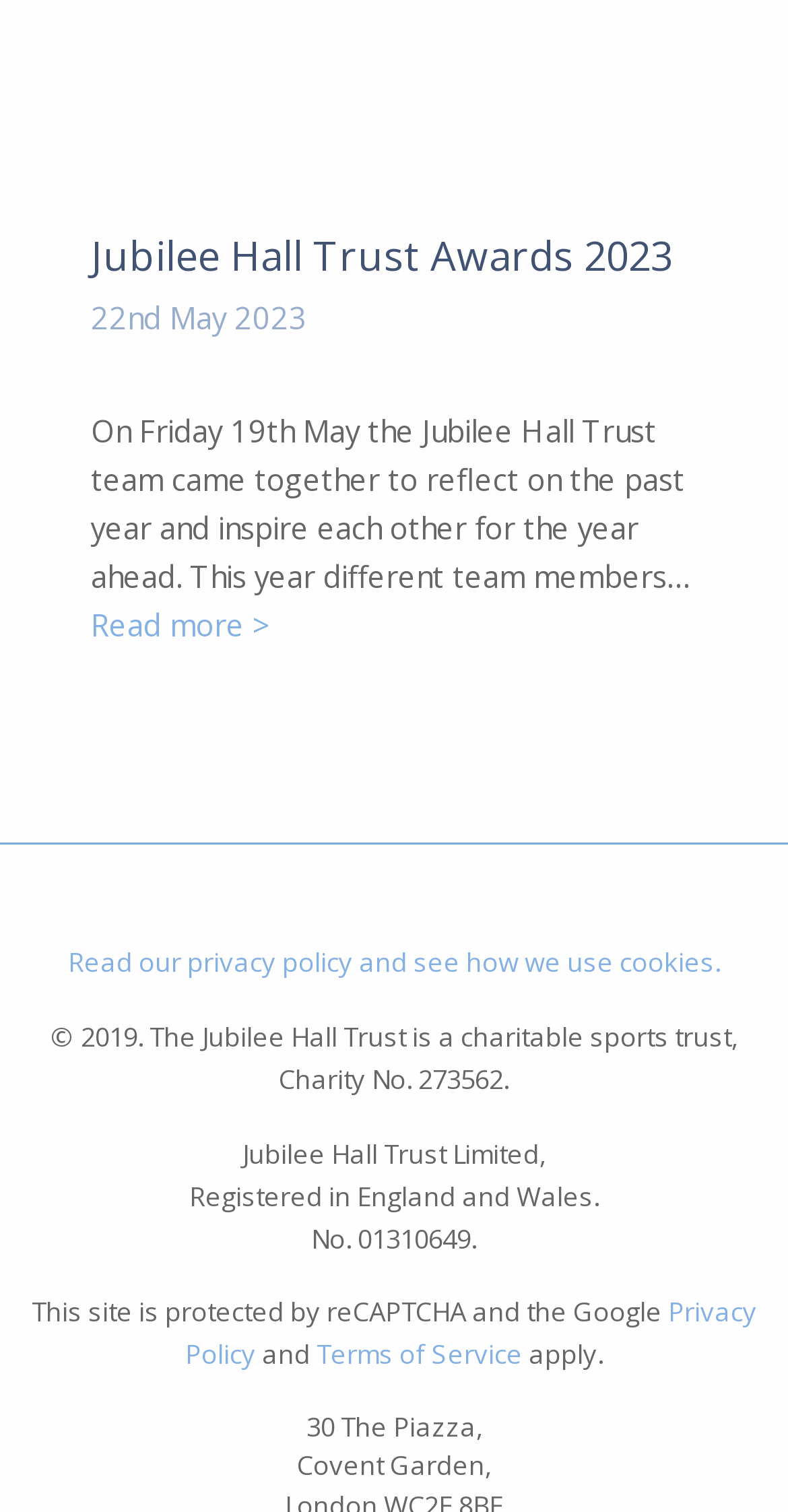What is the date of the Jubilee Hall Trust Awards?
Using the image, give a concise answer in the form of a single word or short phrase.

22nd May 2023